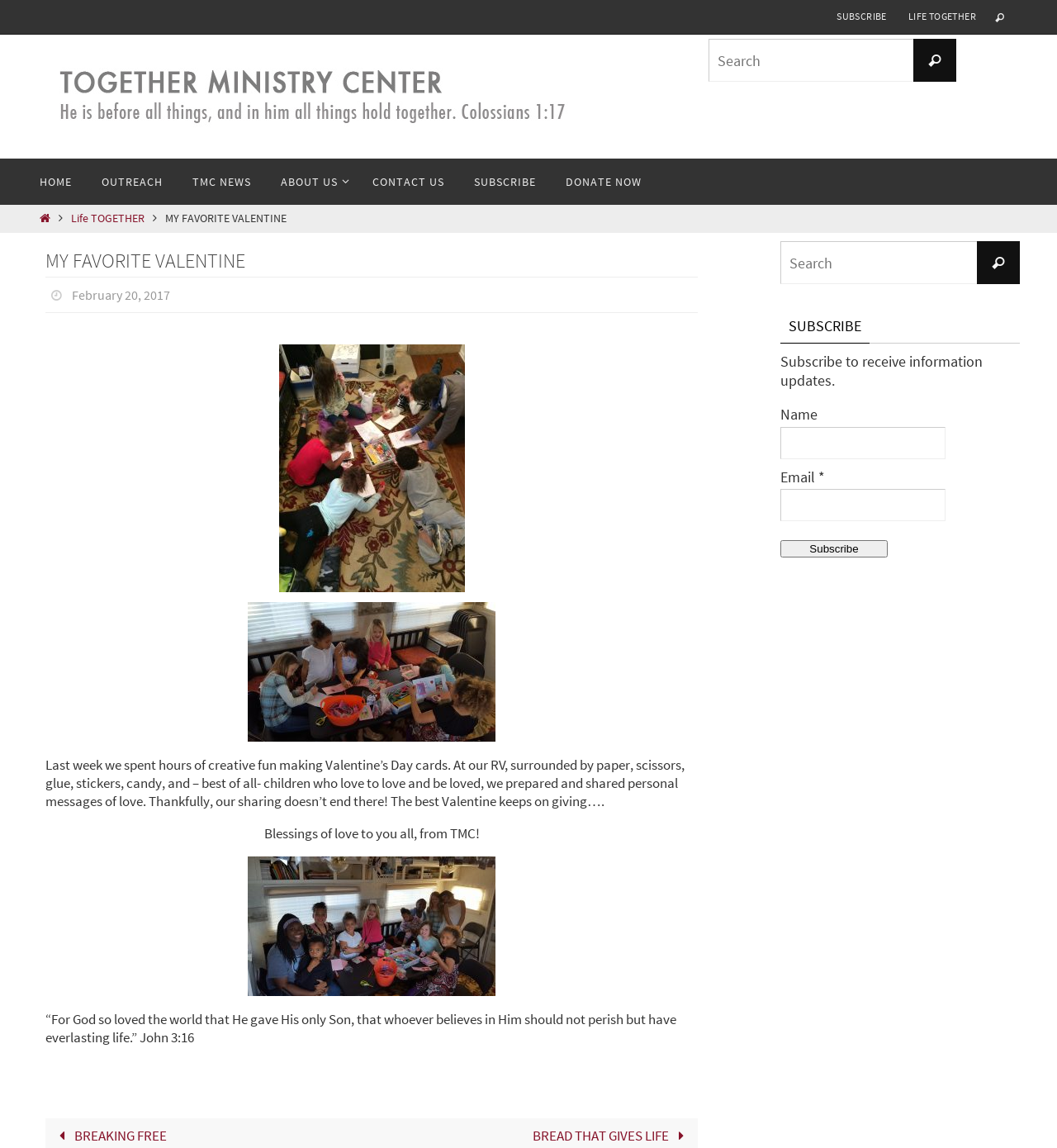Please determine the bounding box coordinates for the element that should be clicked to follow these instructions: "Enter your name in the input field".

[0.738, 0.372, 0.895, 0.4]